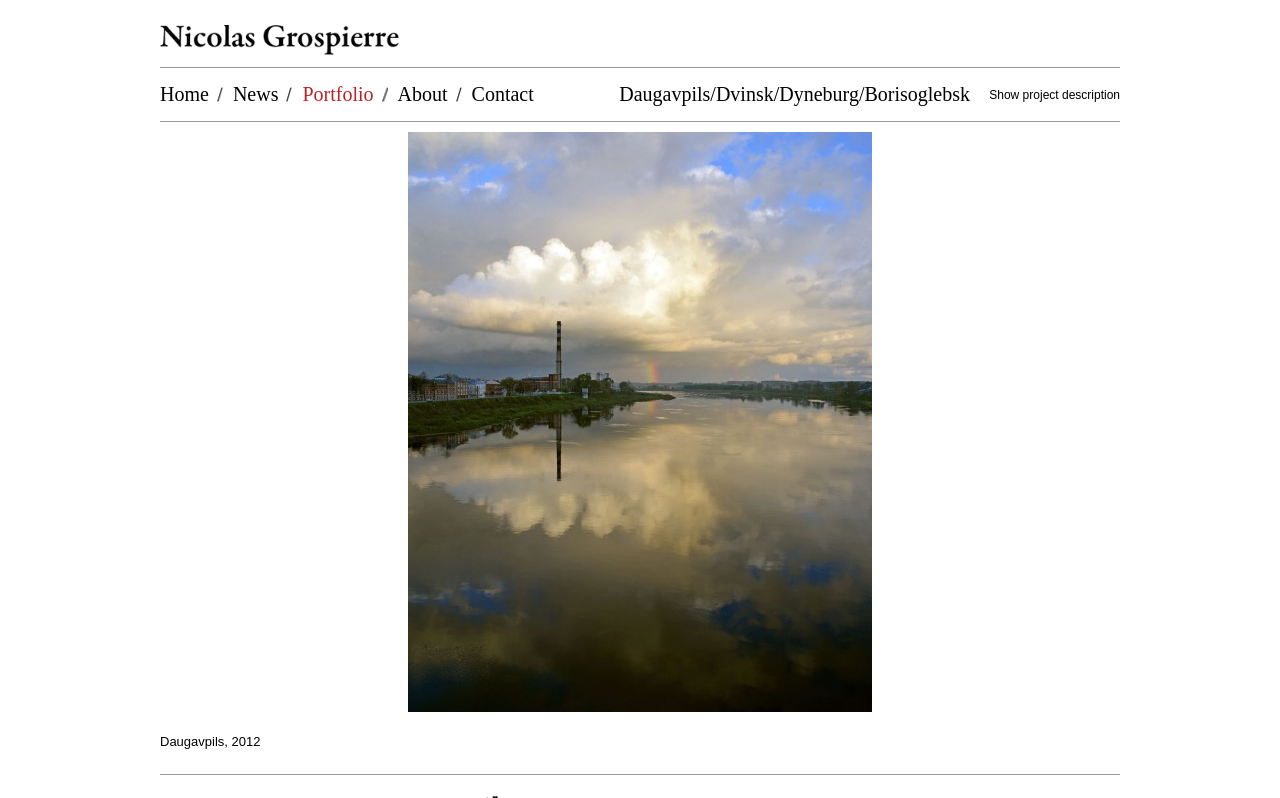Specify the bounding box coordinates of the area to click in order to follow the given instruction: "Click on the 'Home' link."

[0.125, 0.104, 0.163, 0.132]